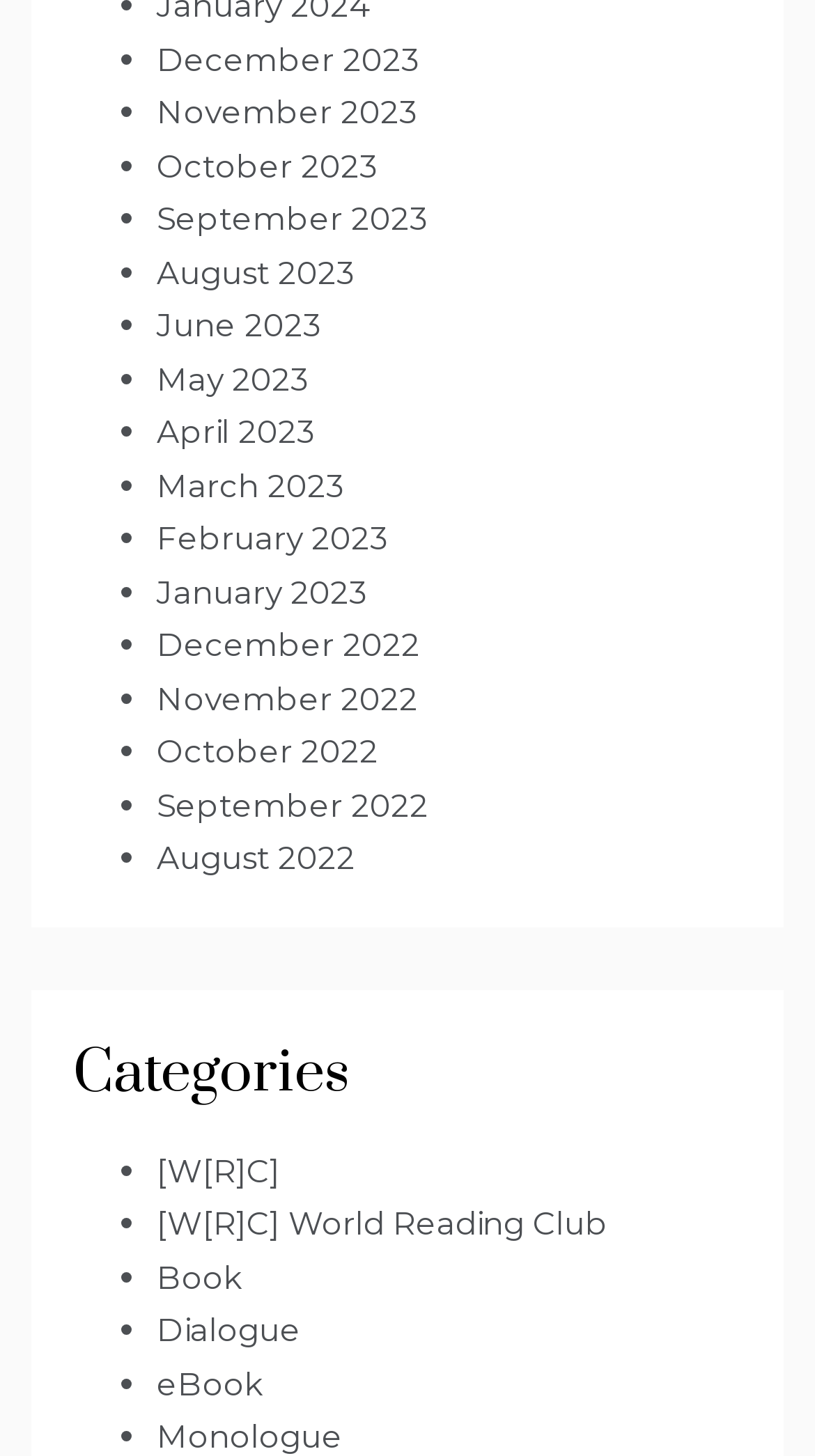What are the months listed on the webpage?
Carefully examine the image and provide a detailed answer to the question.

By examining the list of links on the webpage, I found that the months listed range from December 2023 to August 2022. Each month is represented as a link with the month name and year, such as 'December 2023' and 'August 2022'.